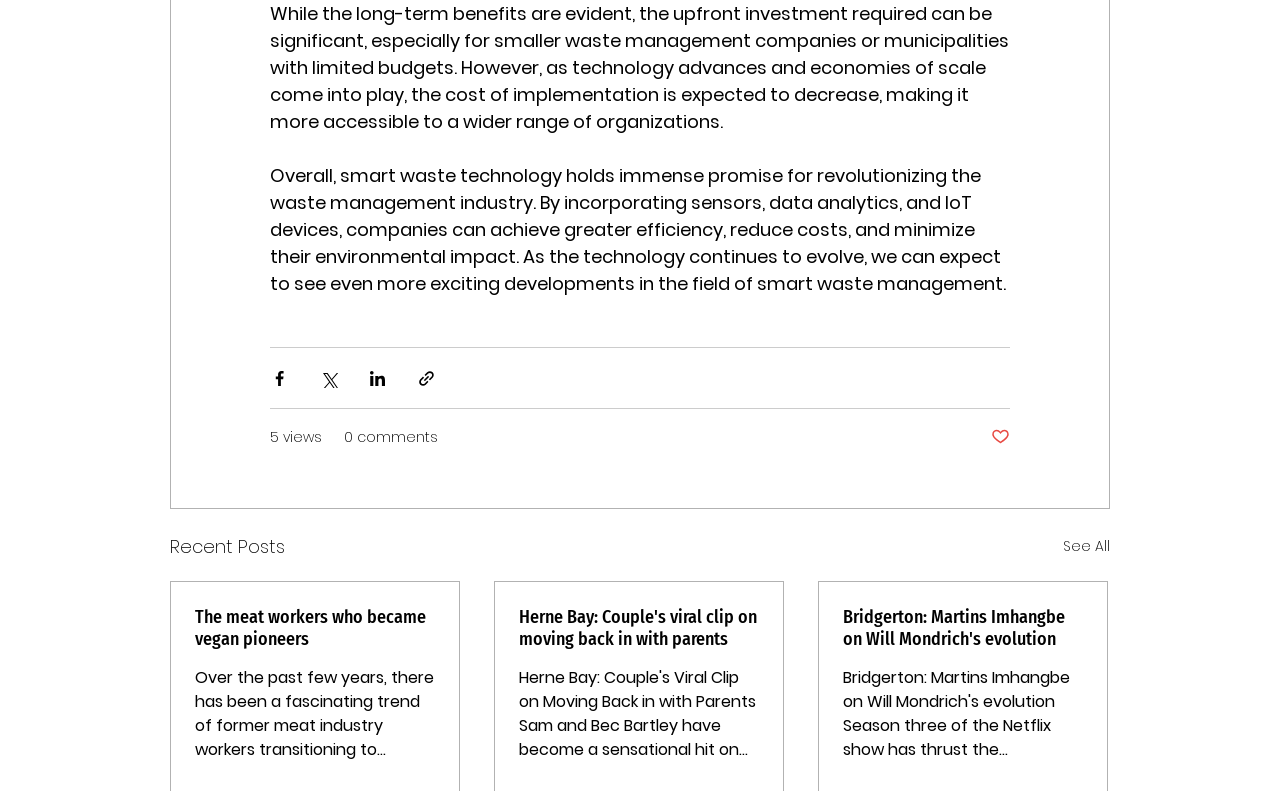Please find and report the bounding box coordinates of the element to click in order to perform the following action: "View all recent posts". The coordinates should be expressed as four float numbers between 0 and 1, in the format [left, top, right, bottom].

[0.83, 0.673, 0.867, 0.709]